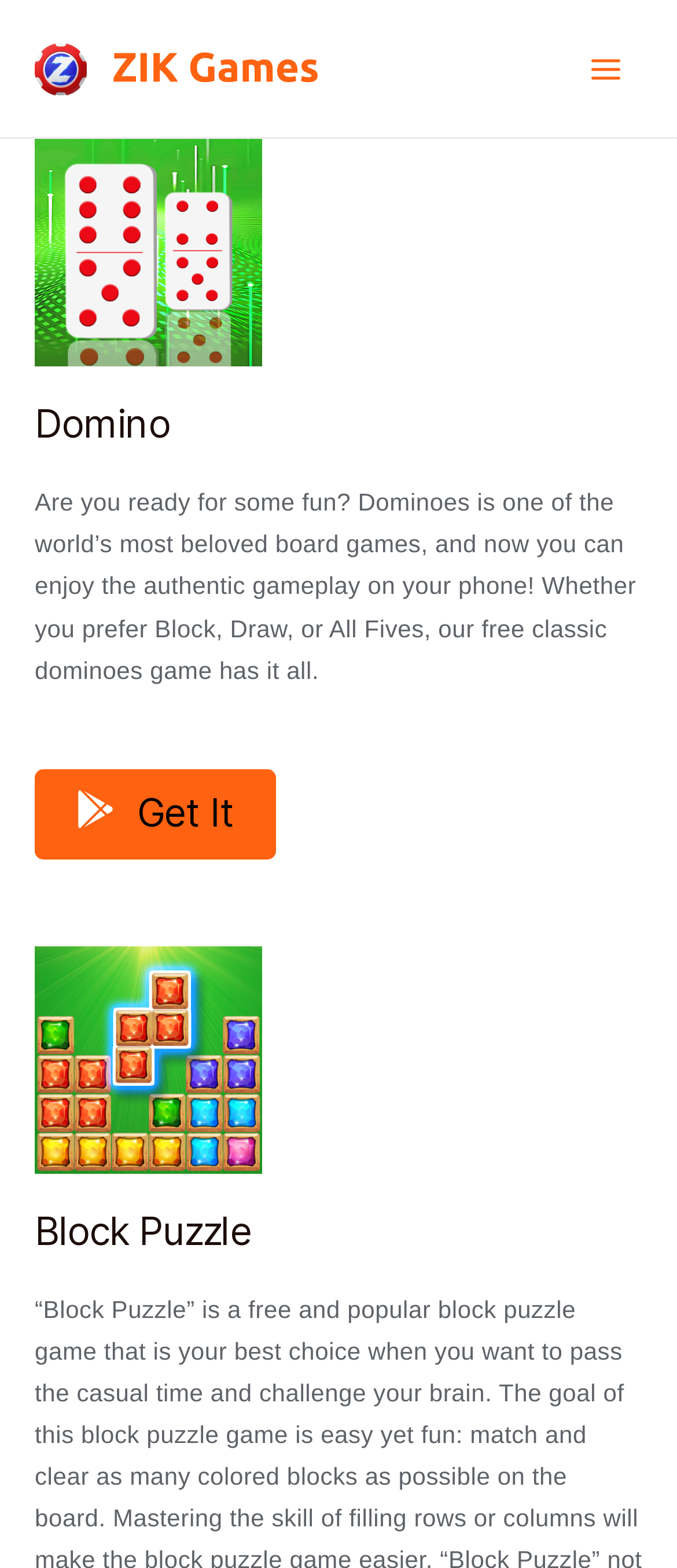Provide your answer in one word or a succinct phrase for the question: 
What is the theme of the games on this page?

Board games